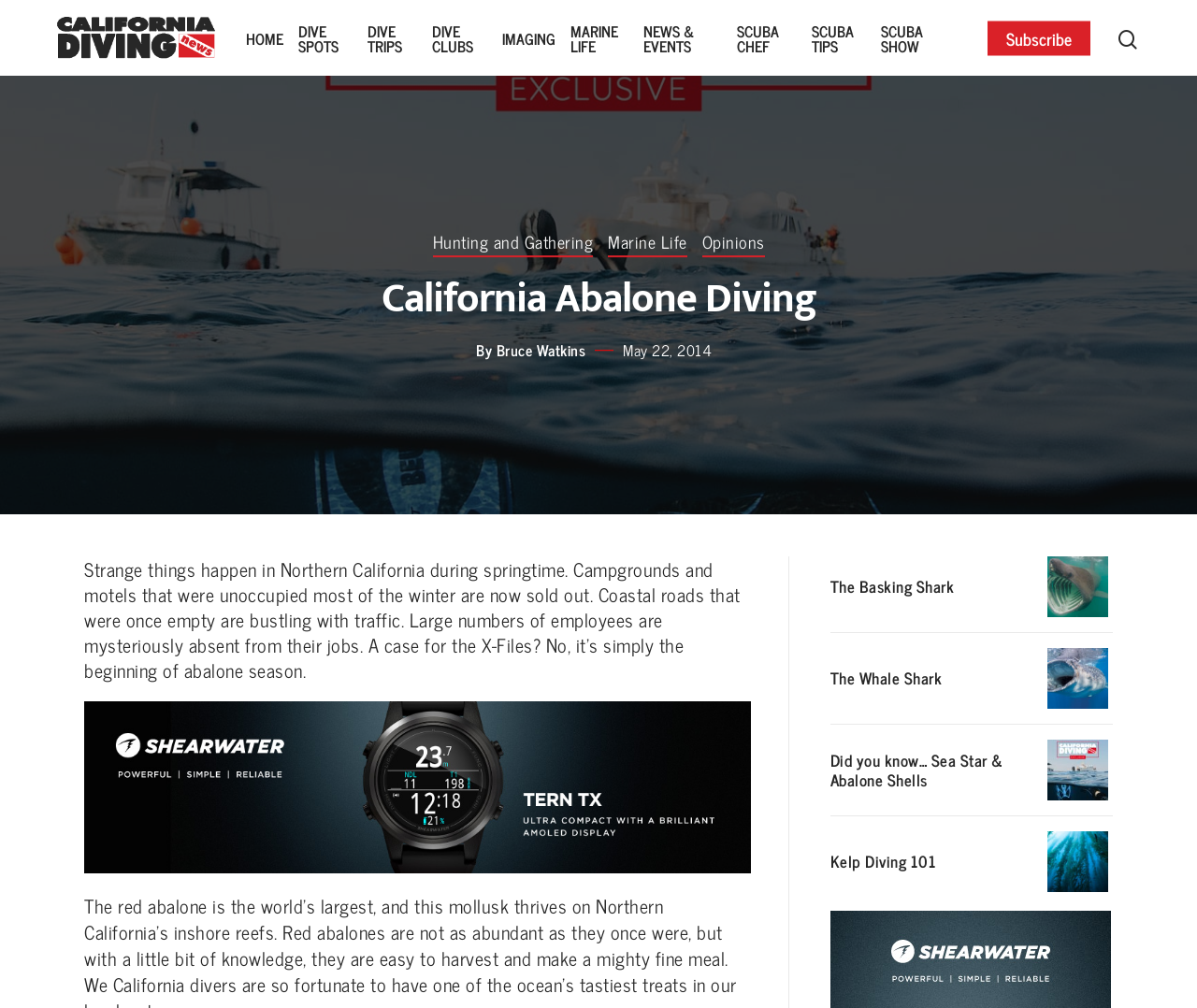What type of content is available on this webpage? Analyze the screenshot and reply with just one word or a short phrase.

Diving news and articles